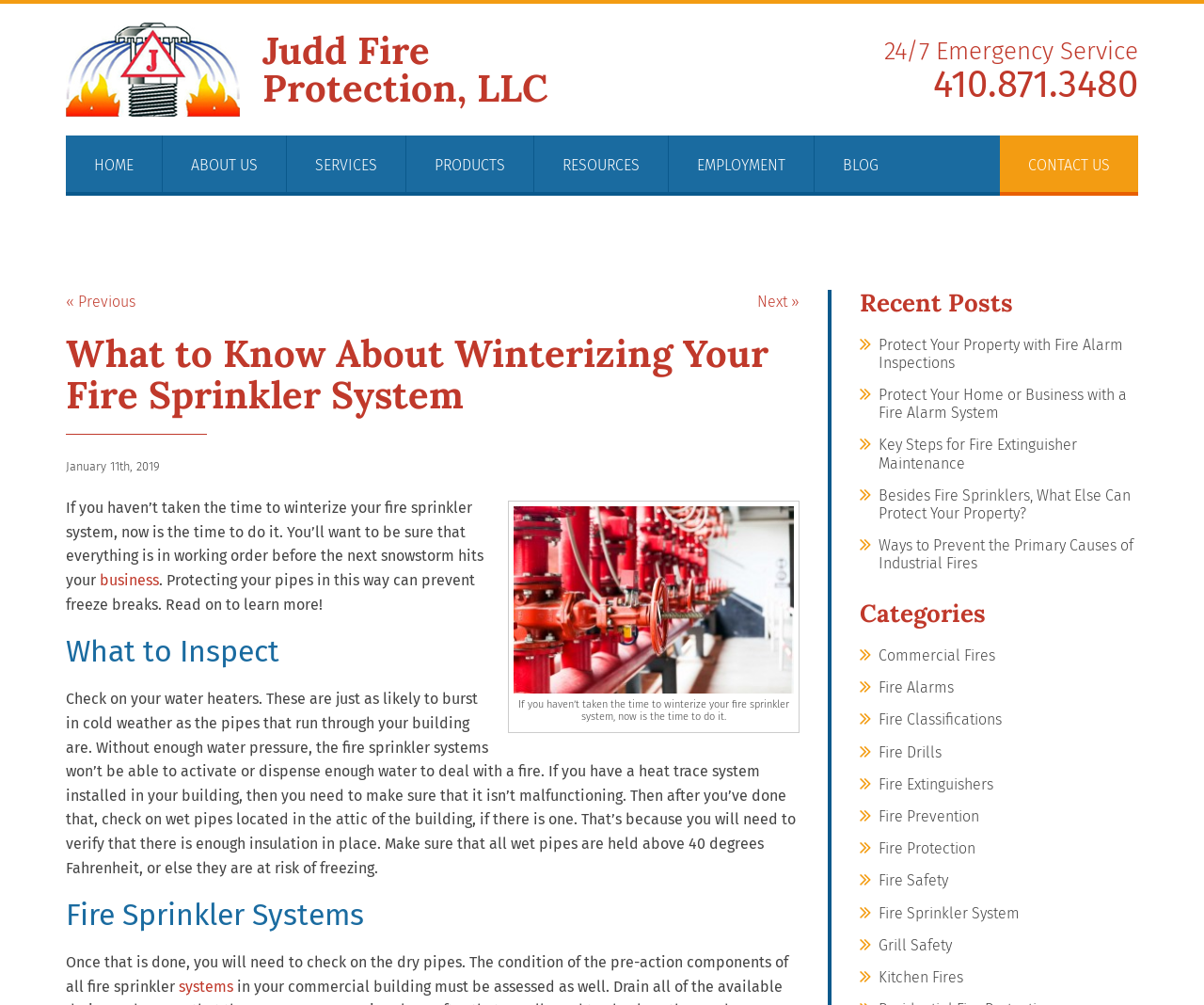Please identify the bounding box coordinates of the element I should click to complete this instruction: 'Sort messages by date'. The coordinates should be given as four float numbers between 0 and 1, like this: [left, top, right, bottom].

None